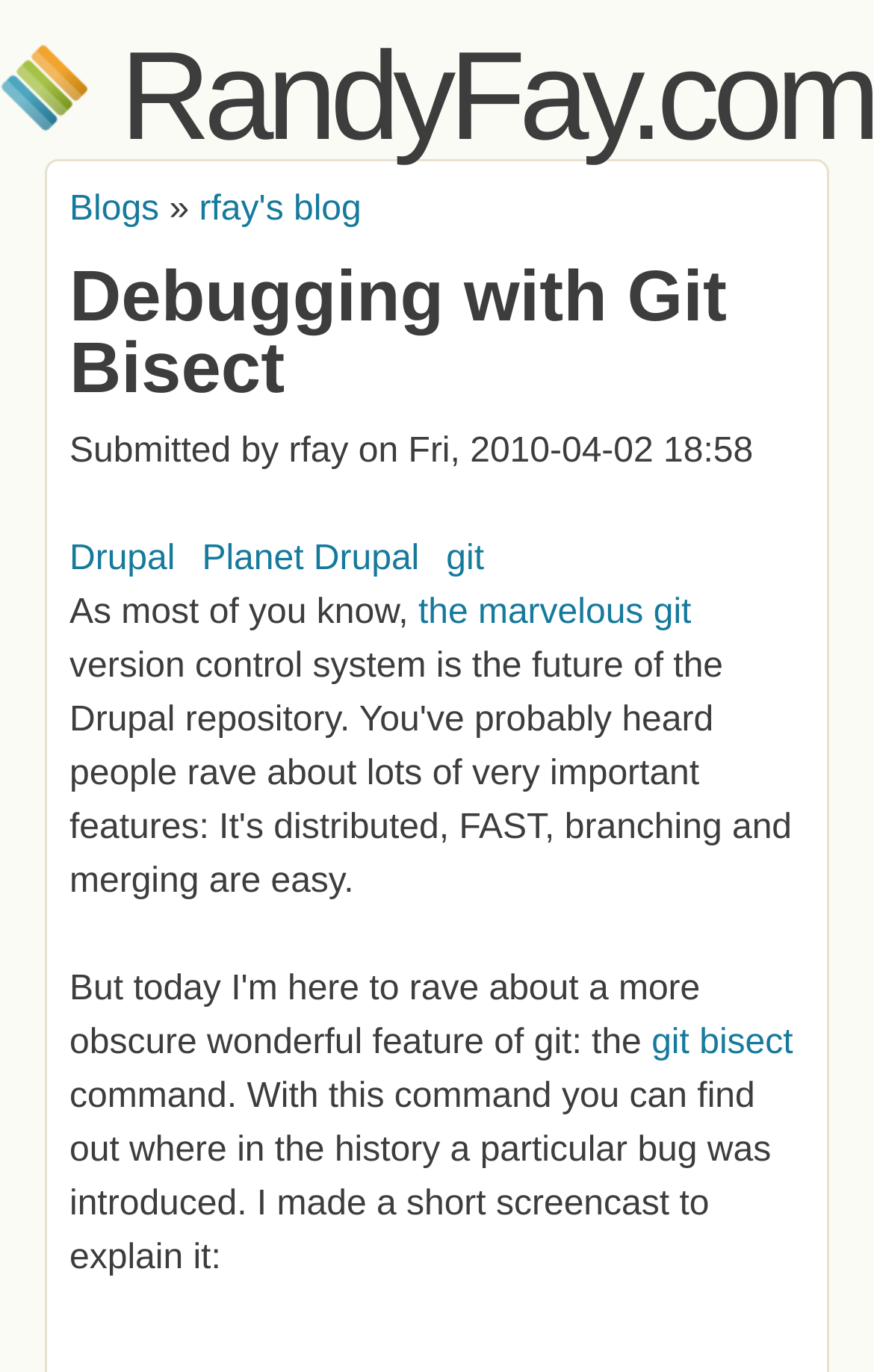Identify the bounding box coordinates of the area that should be clicked in order to complete the given instruction: "visit Drupal website". The bounding box coordinates should be four float numbers between 0 and 1, i.e., [left, top, right, bottom].

[0.079, 0.394, 0.2, 0.421]